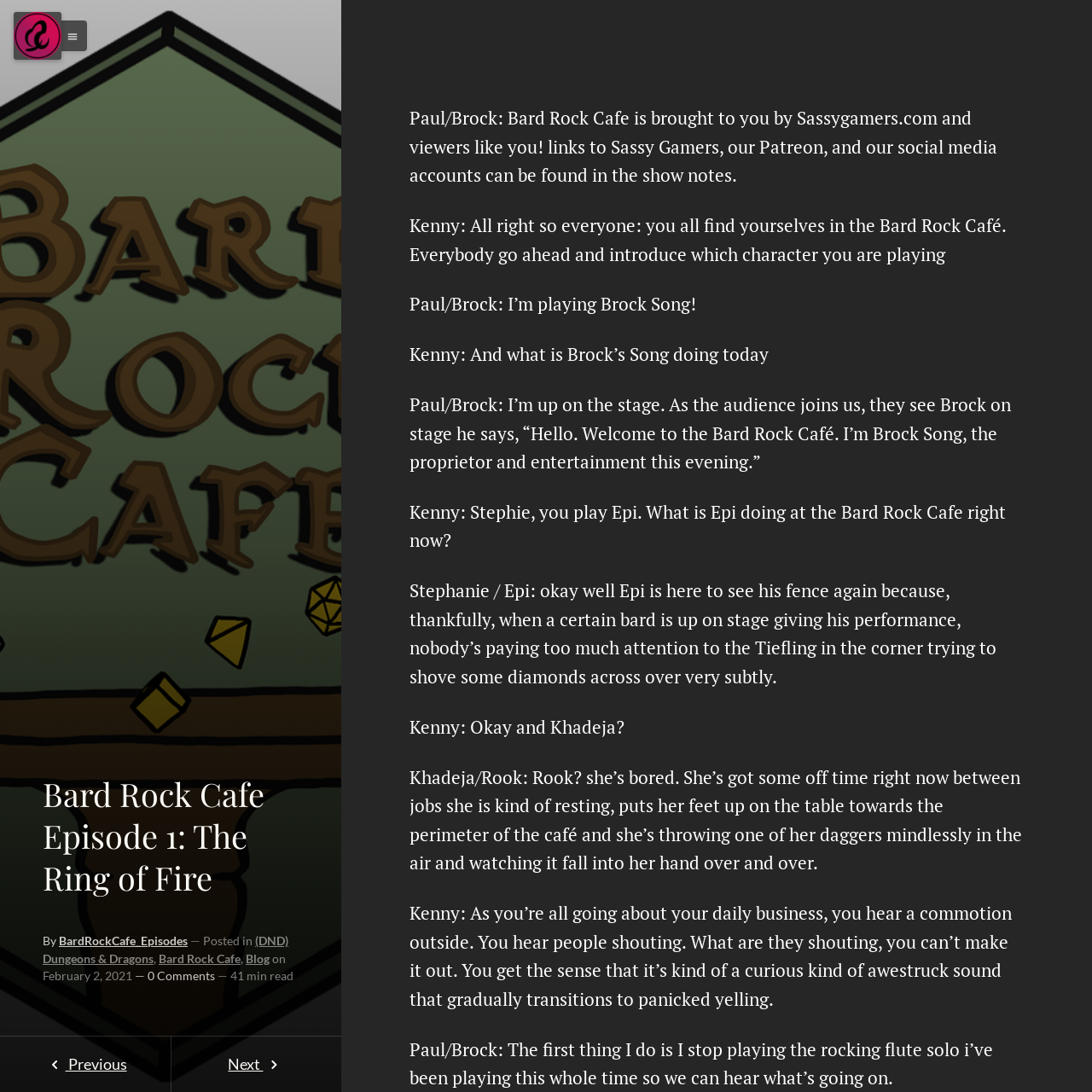What is Rook doing at the Bard Rock Cafe?
Look at the image and respond with a single word or a short phrase.

Throwing a dagger